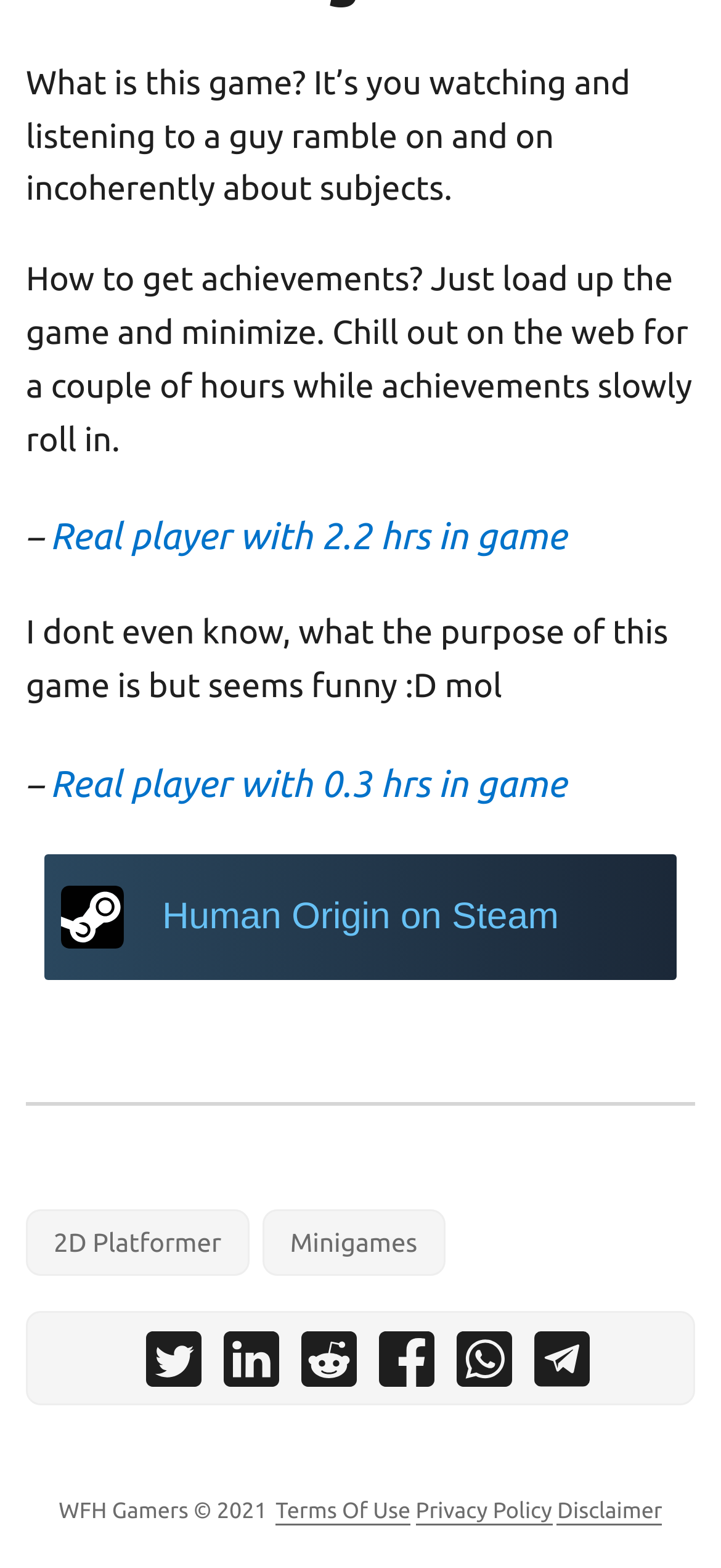Find the bounding box of the web element that fits this description: "Minigames".

[0.364, 0.771, 0.617, 0.814]